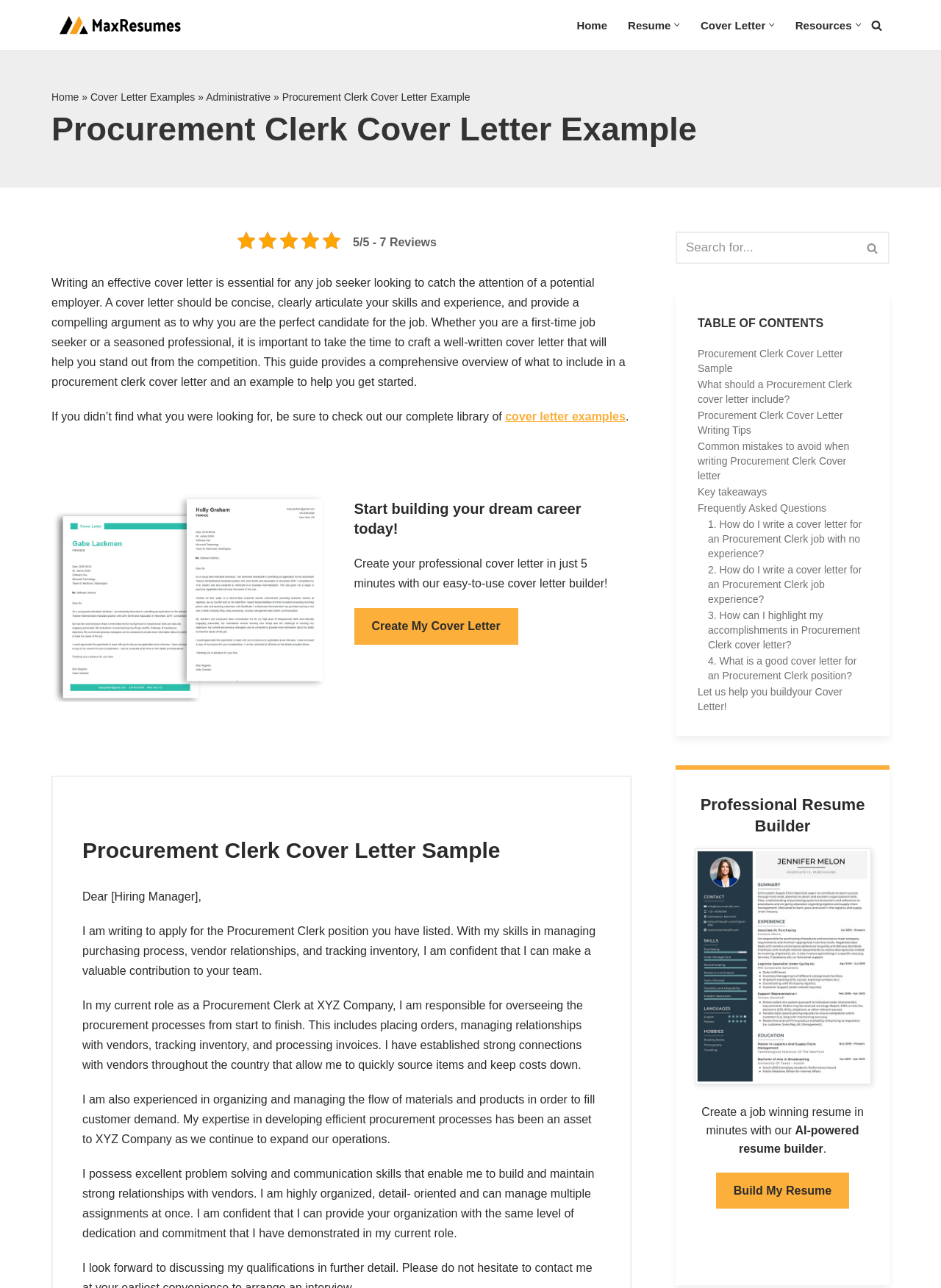What is the name of the website?
Using the details from the image, give an elaborate explanation to answer the question.

I determined the name of the website by looking at the logo in the top left corner of the webpage, which is an image with the text 'MaxResumes'.